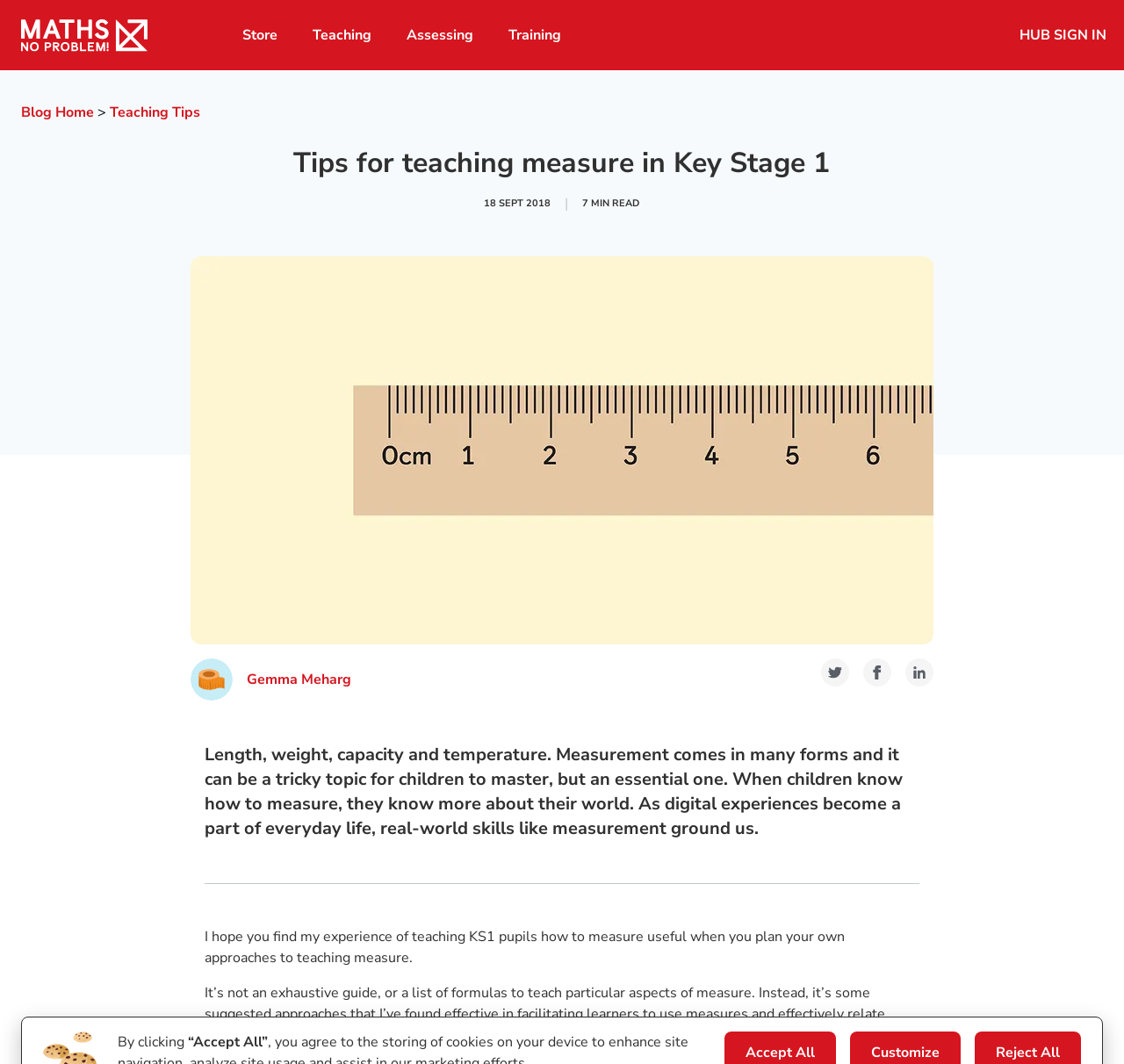What is the topic of the webpage?
Please give a detailed and elaborate answer to the question based on the image.

The webpage is about providing tips and hints for teaching measurement in Key Stage 1, which is evident from the heading 'Tips for teaching measure in Key Stage 1' and the content of the webpage.